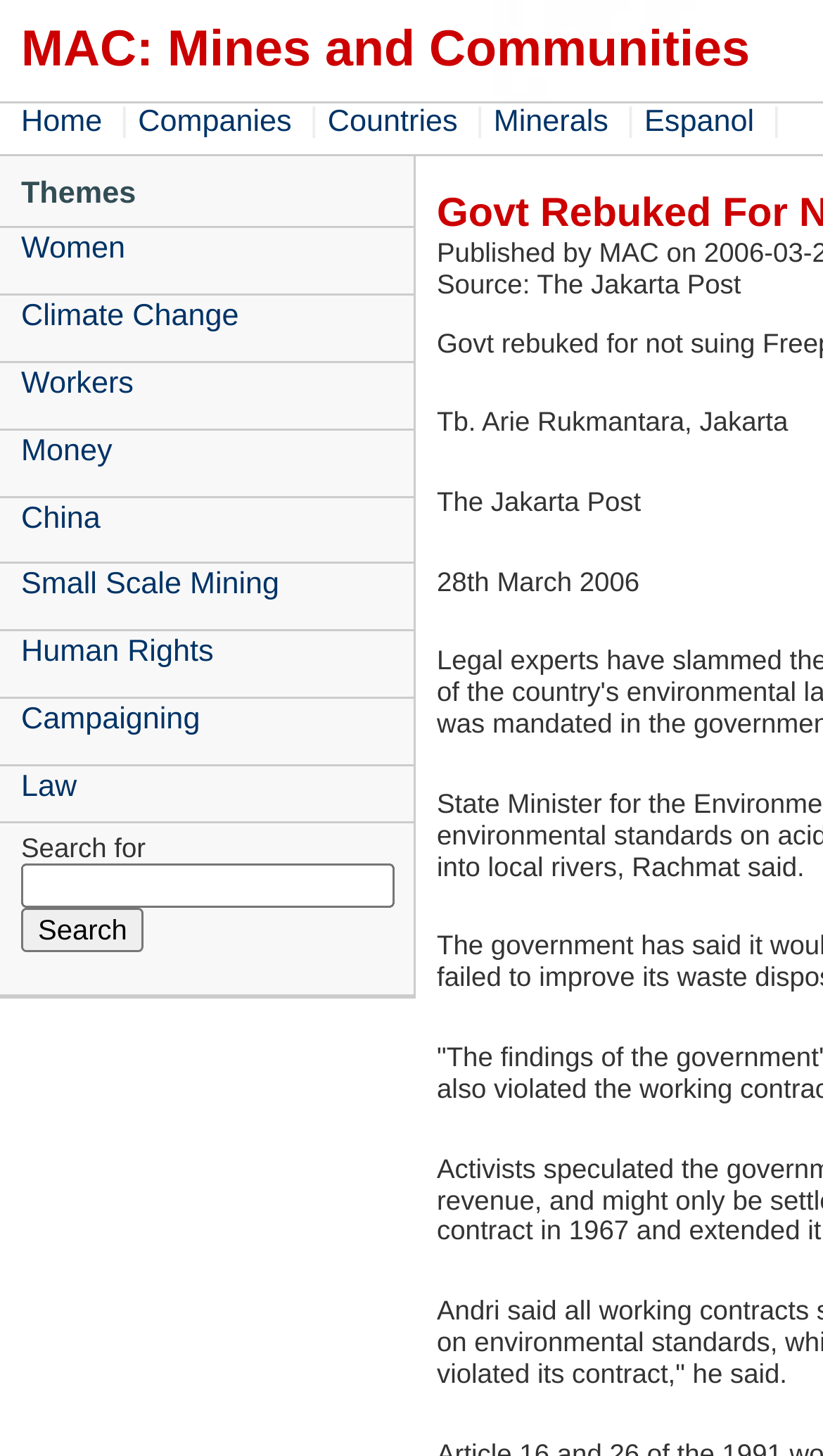Respond to the following question with a brief word or phrase:
What is the theme below 'Climate Change'?

Workers